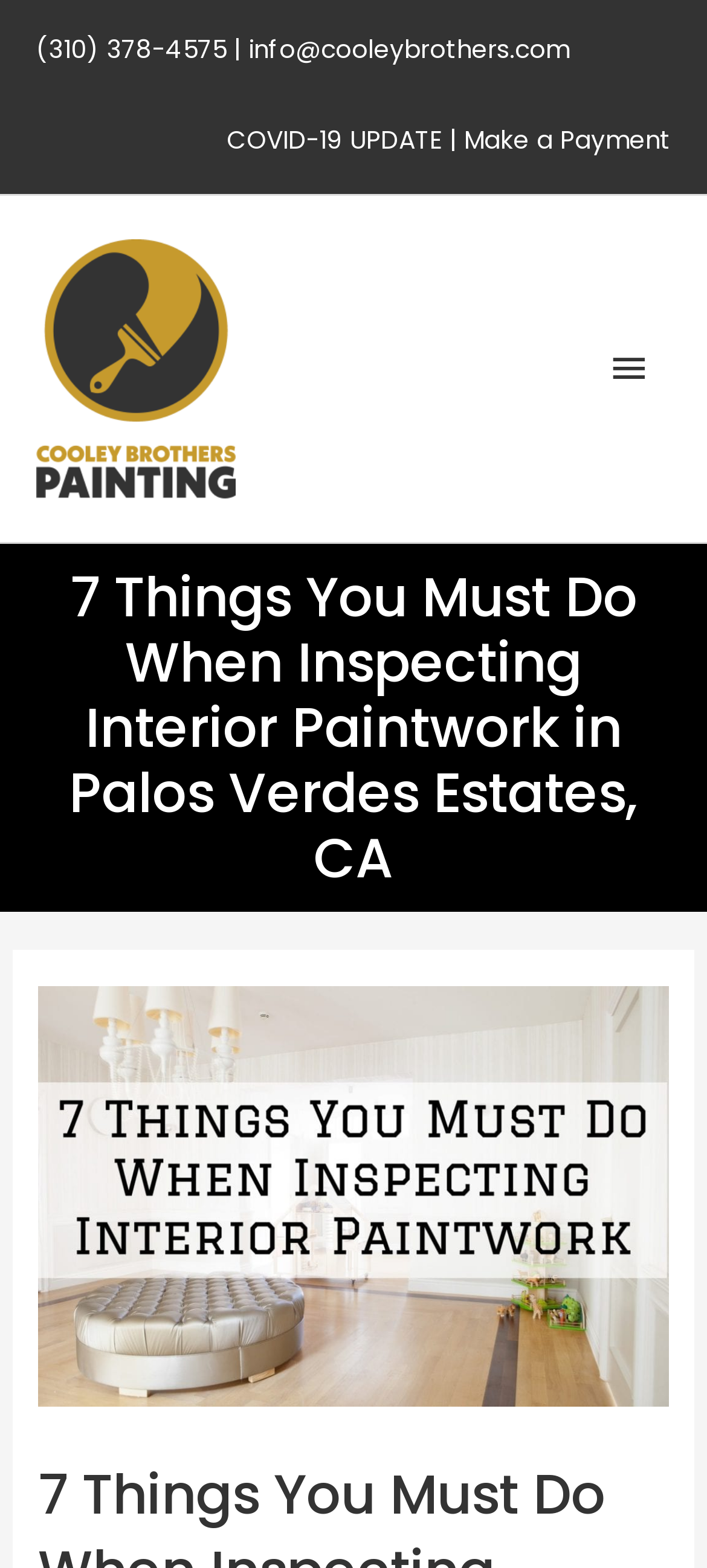Provide a brief response using a word or short phrase to this question:
What is the logo image on the top left?

Cropped Logo Cooley Vertical